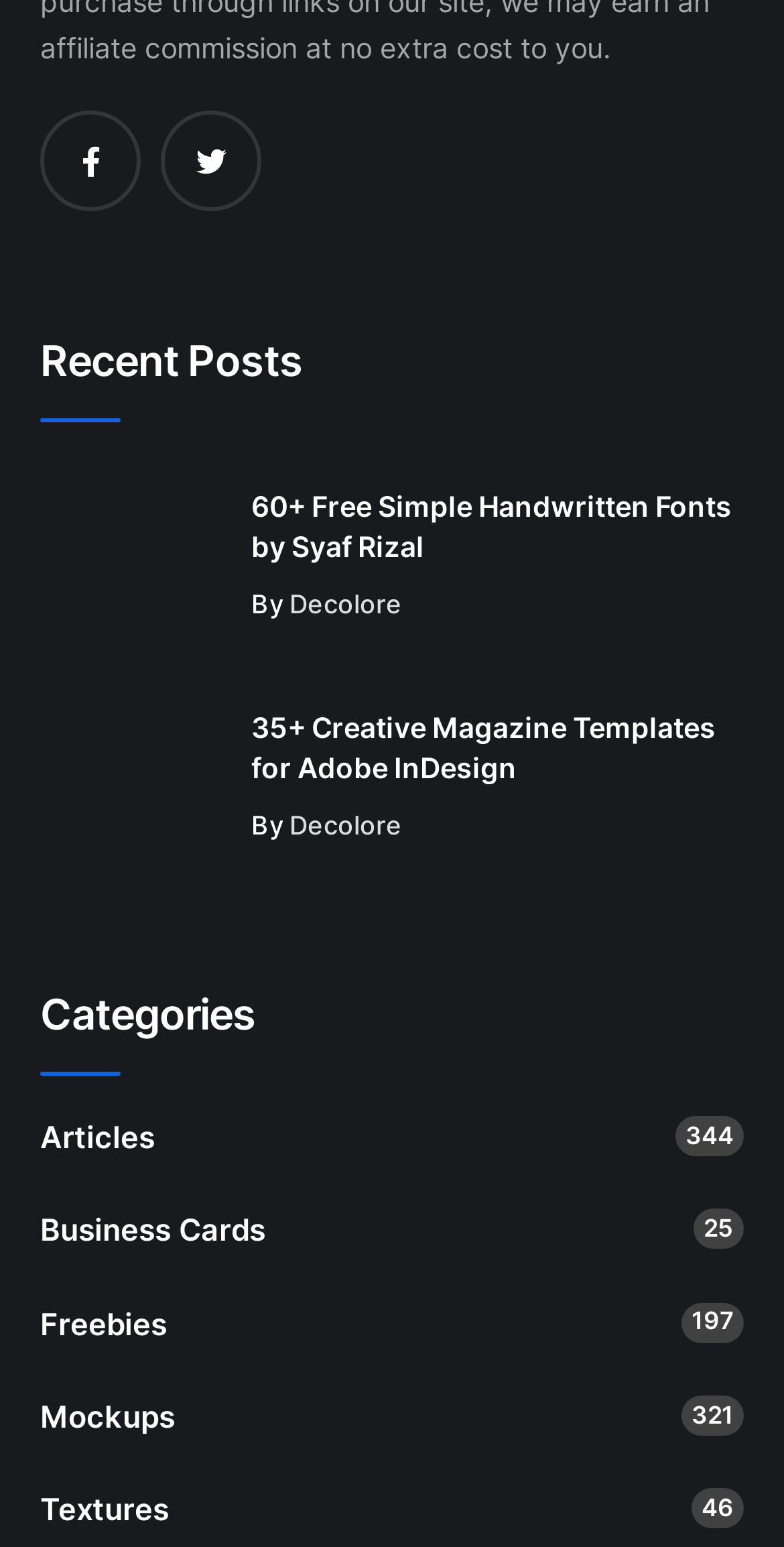How many articles are there?
Could you give a comprehensive explanation in response to this question?

The number of articles is indicated by the link element with the text '344', which is located under the 'Articles' category.